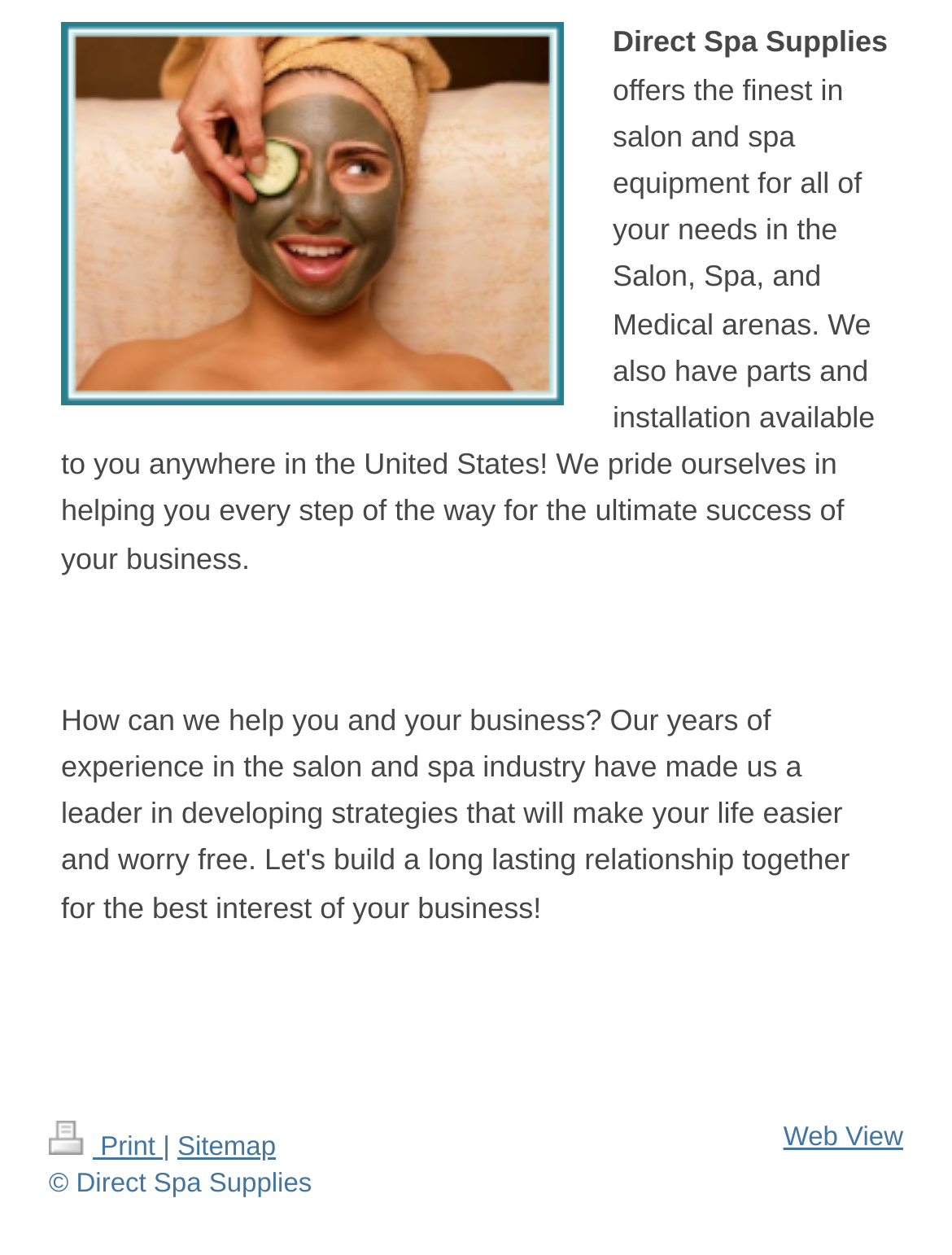Is there a sitemap available?
Based on the image, please offer an in-depth response to the question.

A link to the sitemap can be found at the bottom of the webpage, indicating that a sitemap is available for users to access.